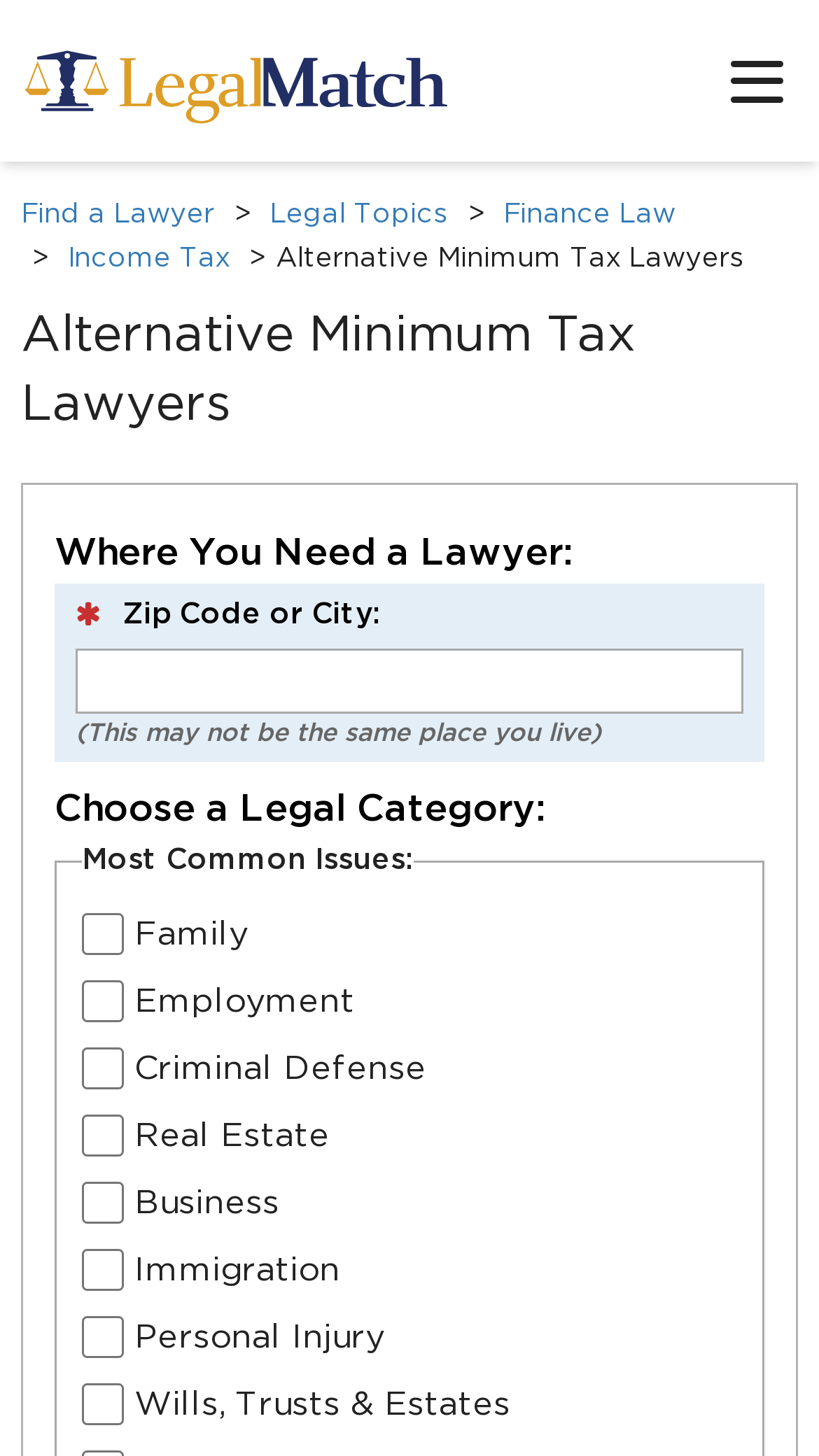Specify the bounding box coordinates of the element's region that should be clicked to achieve the following instruction: "Enter Zip Code or City". The bounding box coordinates consist of four float numbers between 0 and 1, in the format [left, top, right, bottom].

[0.092, 0.445, 0.908, 0.49]